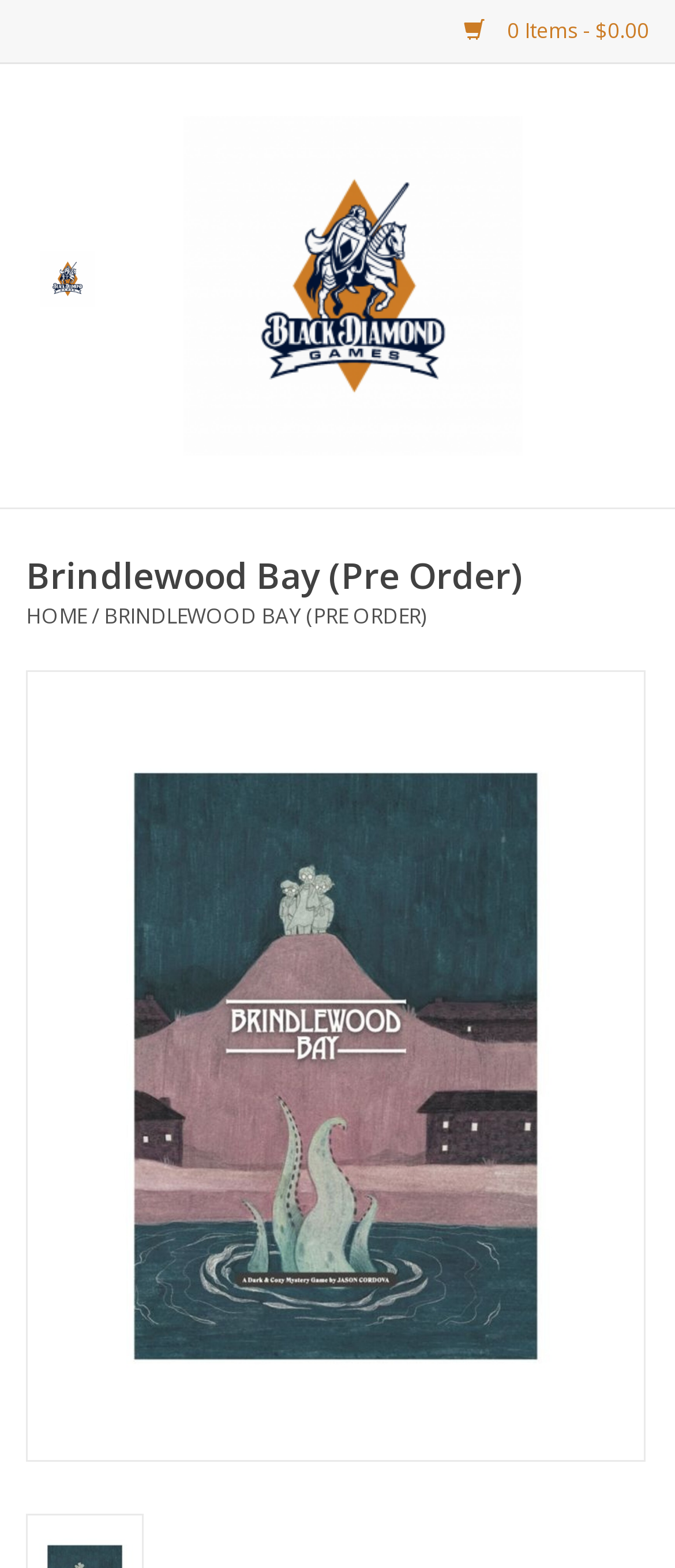Please give a concise answer to this question using a single word or phrase: 
What type of products can be searched on this webpage?

Games and merchandise